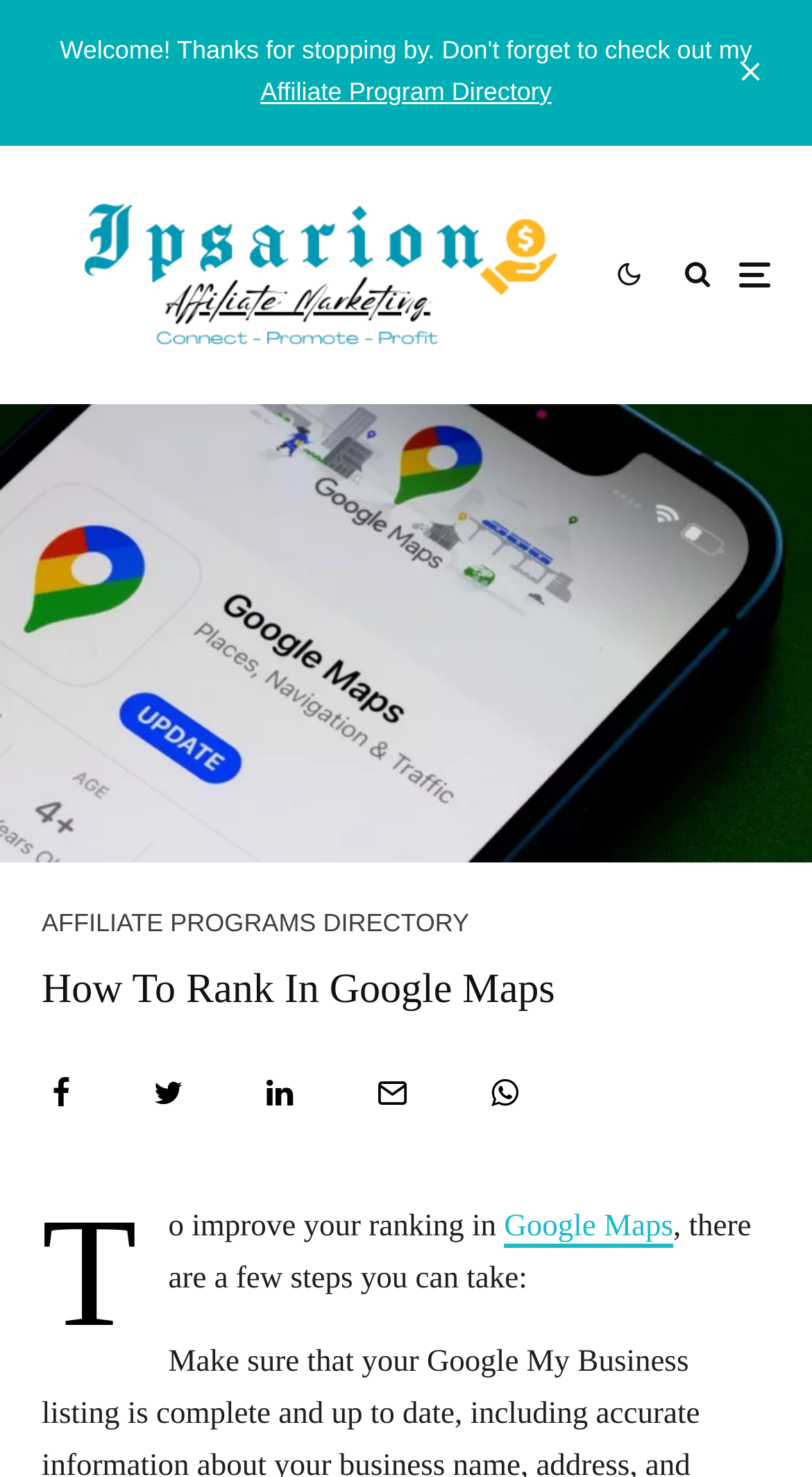Identify the bounding box coordinates of the clickable section necessary to follow the following instruction: "Read more about Google Maps". The coordinates should be presented as four float numbers from 0 to 1, i.e., [left, top, right, bottom].

[0.621, 0.82, 0.829, 0.843]